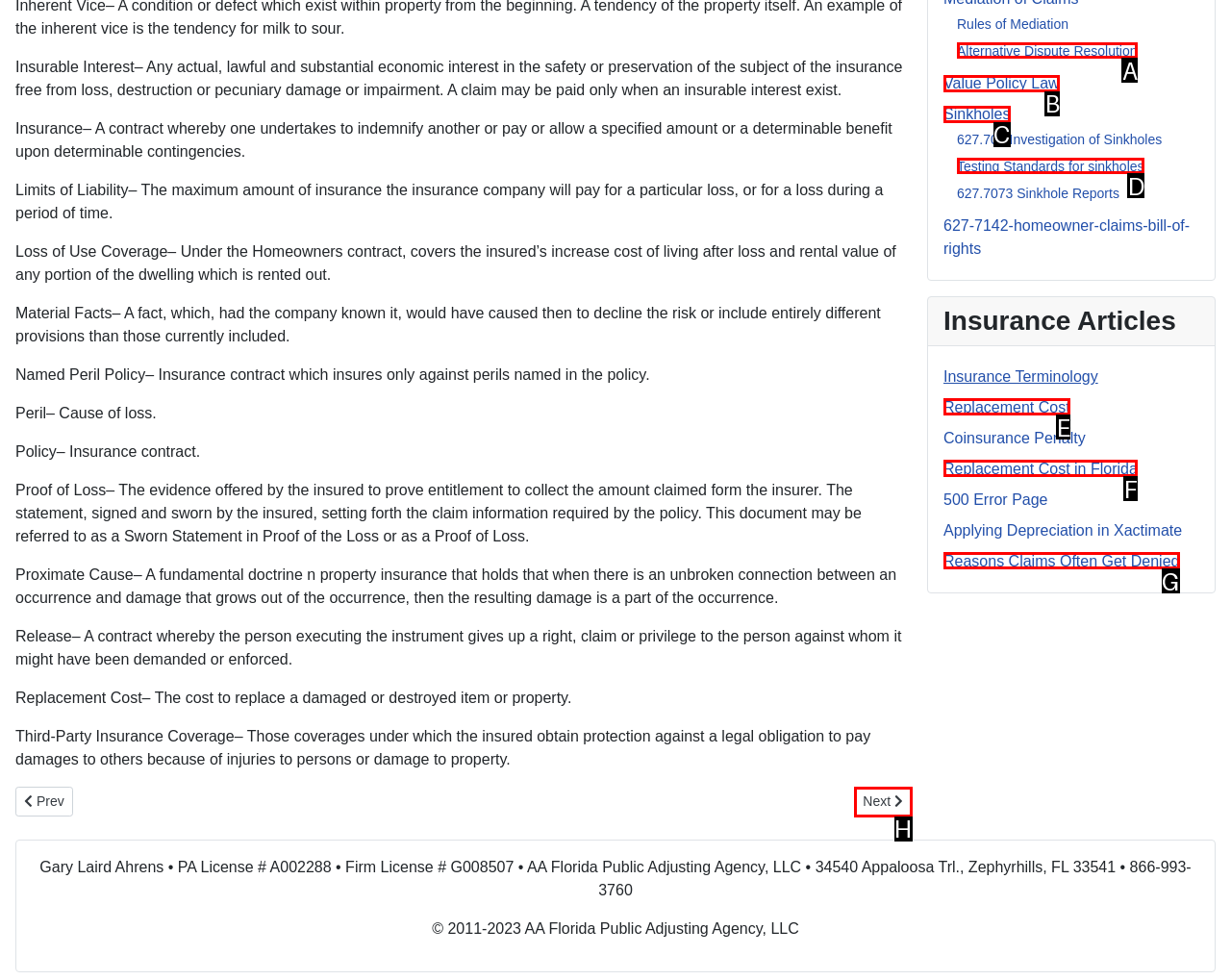Tell me which one HTML element best matches the description: Leadership Answer with the option's letter from the given choices directly.

None